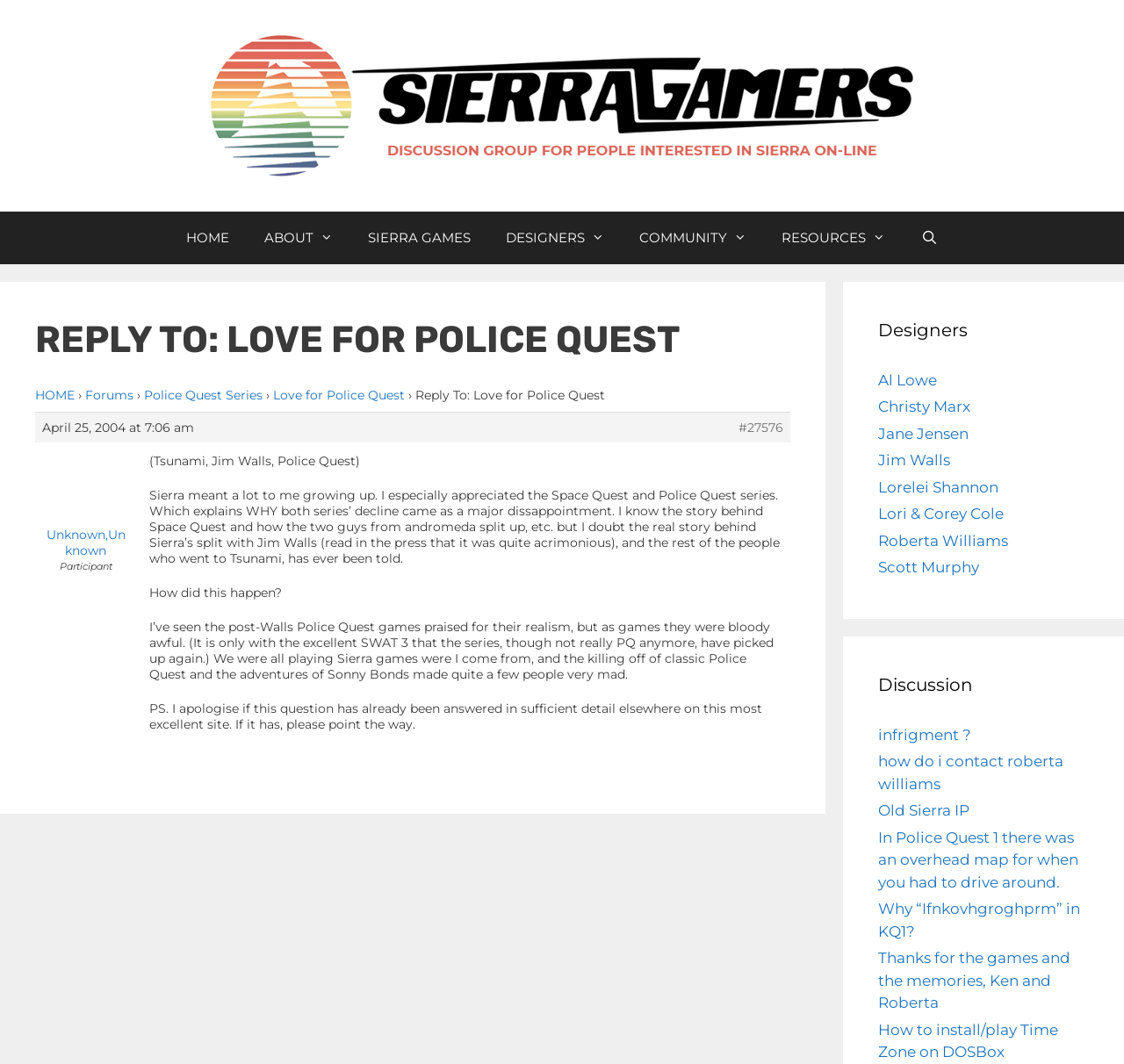Indicate the bounding box coordinates of the element that must be clicked to execute the instruction: "Visit the 'Police Quest Series' forum". The coordinates should be given as four float numbers between 0 and 1, i.e., [left, top, right, bottom].

[0.128, 0.364, 0.234, 0.379]